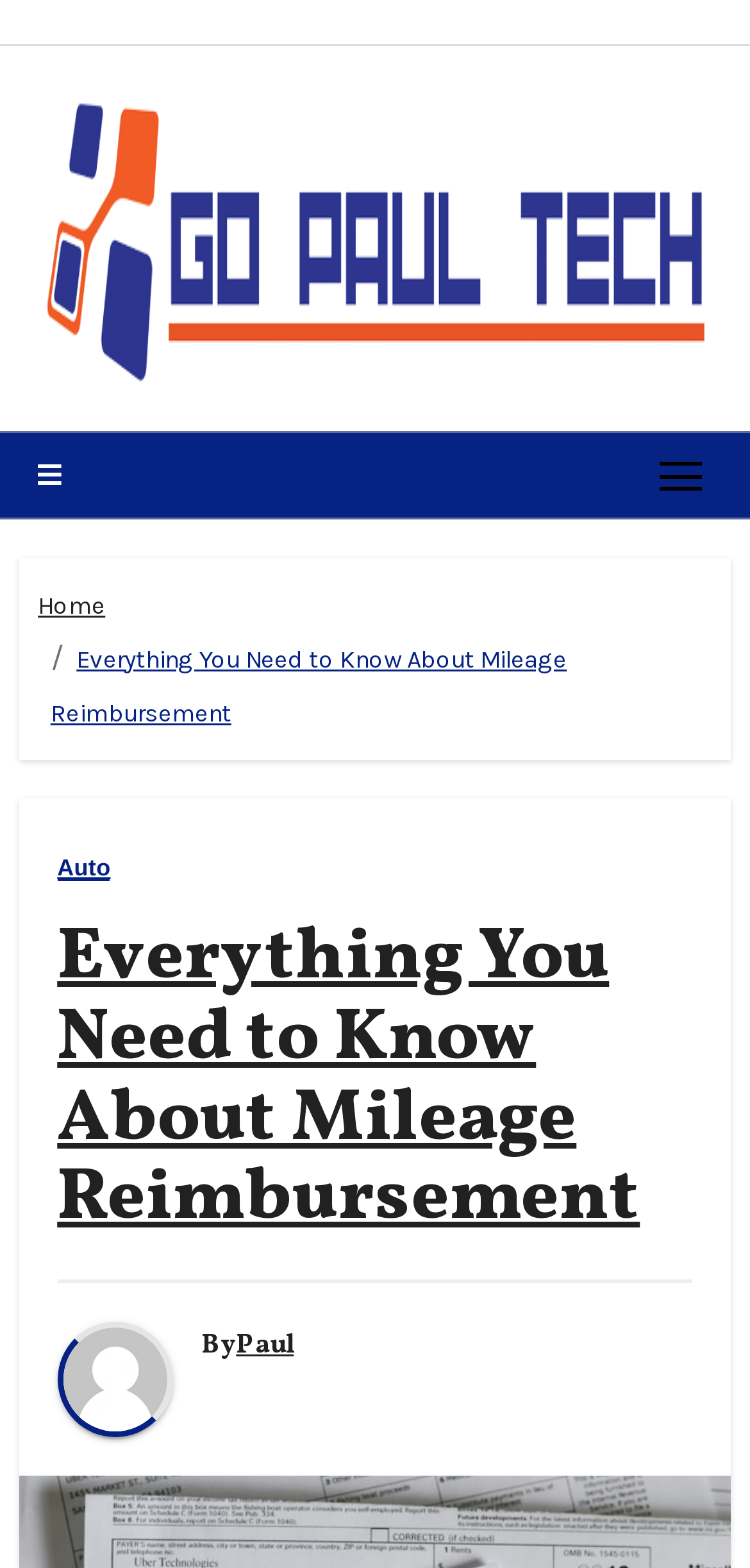Please provide the bounding box coordinates for the element that needs to be clicked to perform the instruction: "go to home page". The coordinates must consist of four float numbers between 0 and 1, formatted as [left, top, right, bottom].

[0.051, 0.376, 0.14, 0.394]